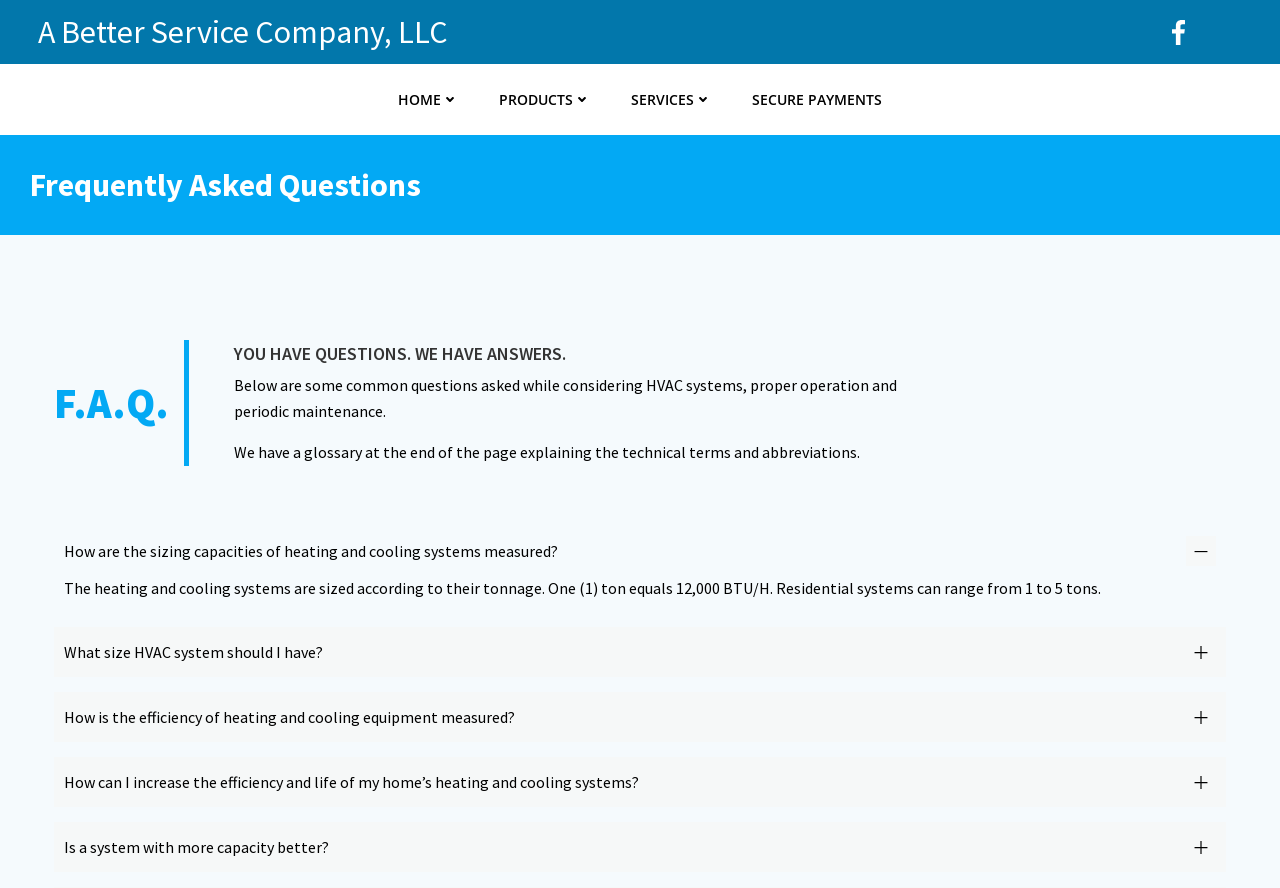Determine the bounding box coordinates of the clickable region to follow the instruction: "view products".

[0.39, 0.1, 0.462, 0.124]